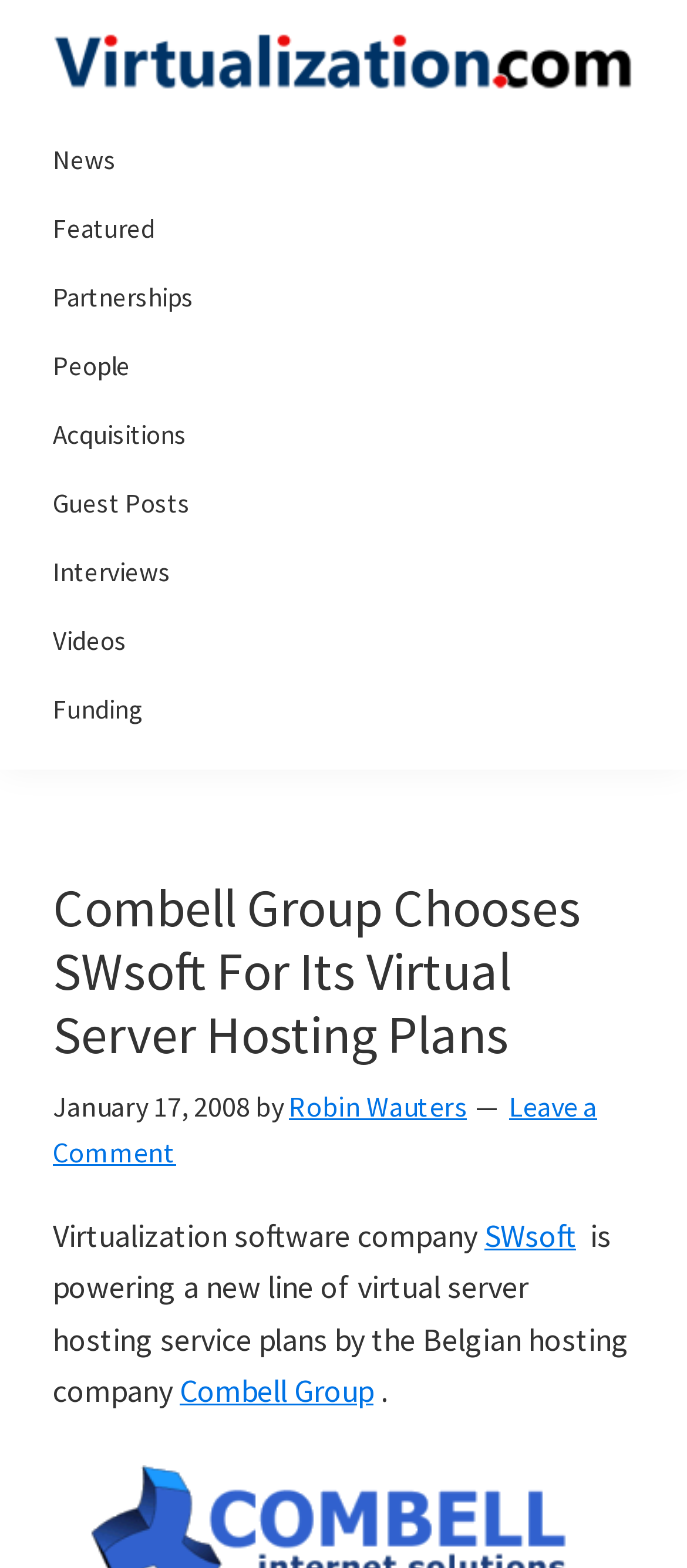Extract the bounding box coordinates for the described element: "title="virtualization-swsoft-combell.gif"". The coordinates should be represented as four float numbers between 0 and 1: [left, top, right, bottom].

[0.077, 0.938, 0.874, 0.964]